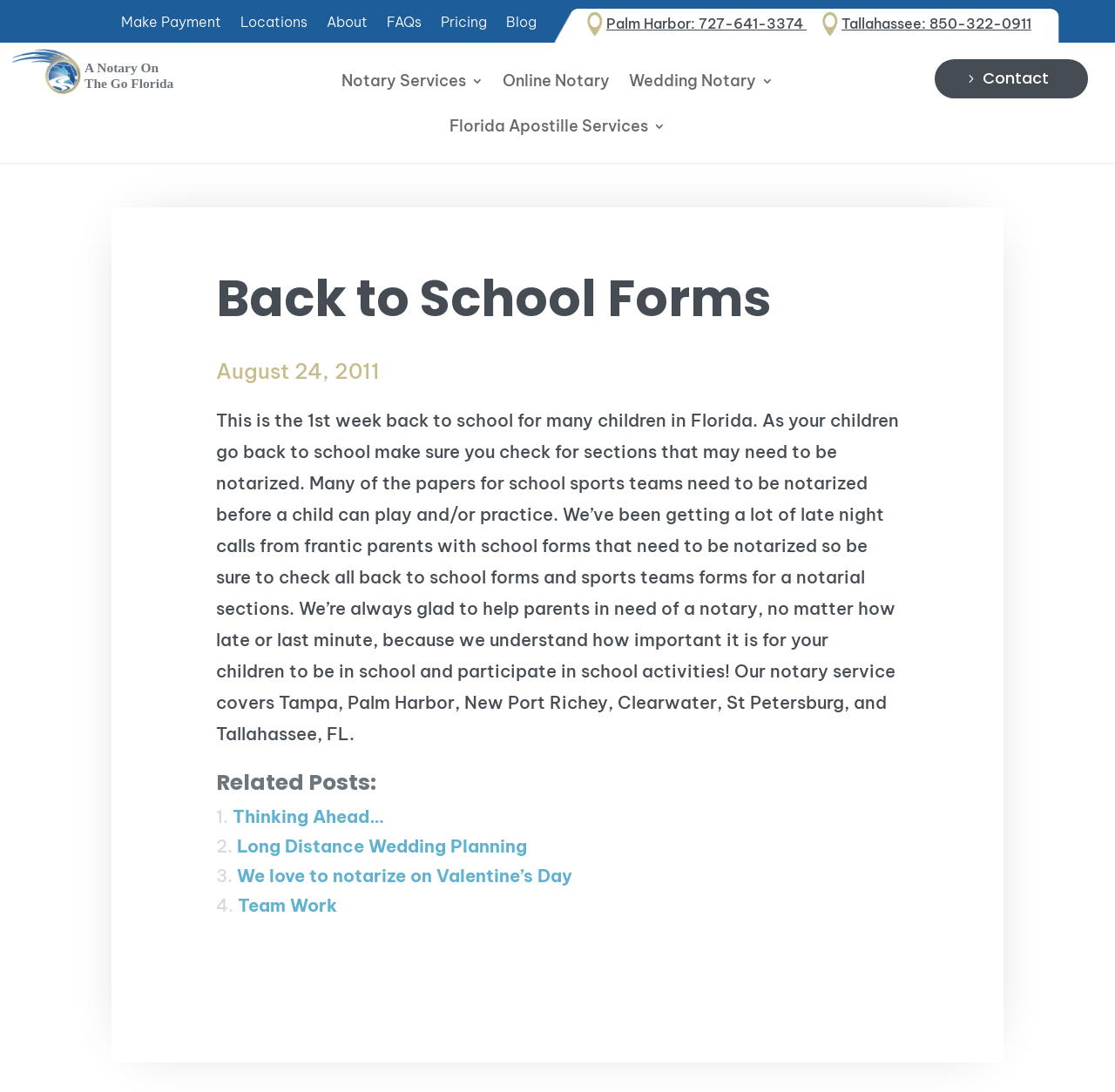Can you specify the bounding box coordinates of the area that needs to be clicked to fulfill the following instruction: "Contact the notary in Palm Harbor"?

[0.512, 0.014, 0.72, 0.03]